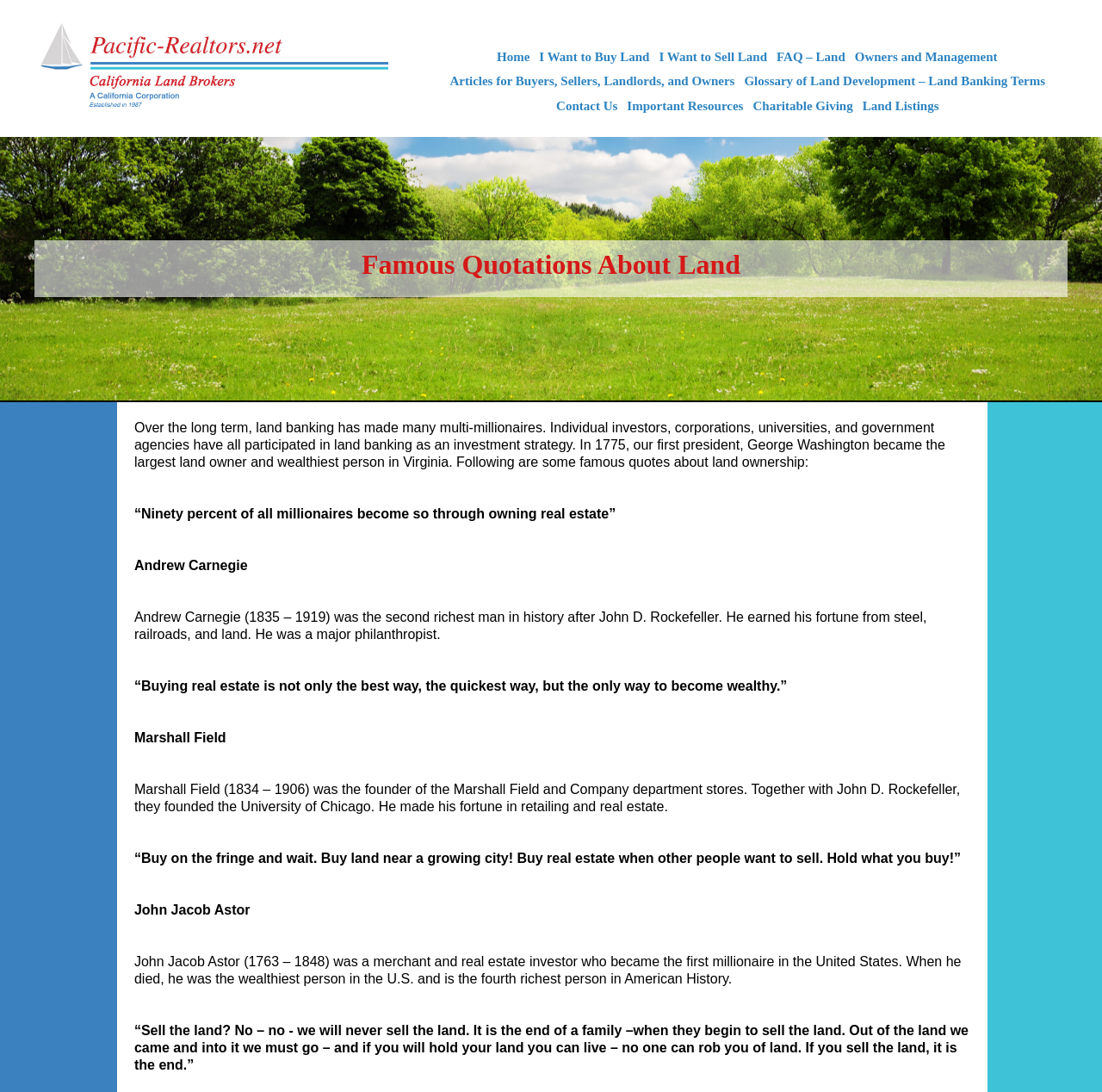Determine the bounding box coordinates for the clickable element required to fulfill the instruction: "Click on 'Land Listings'". Provide the coordinates as four float numbers between 0 and 1, i.e., [left, top, right, bottom].

[0.779, 0.086, 0.856, 0.109]